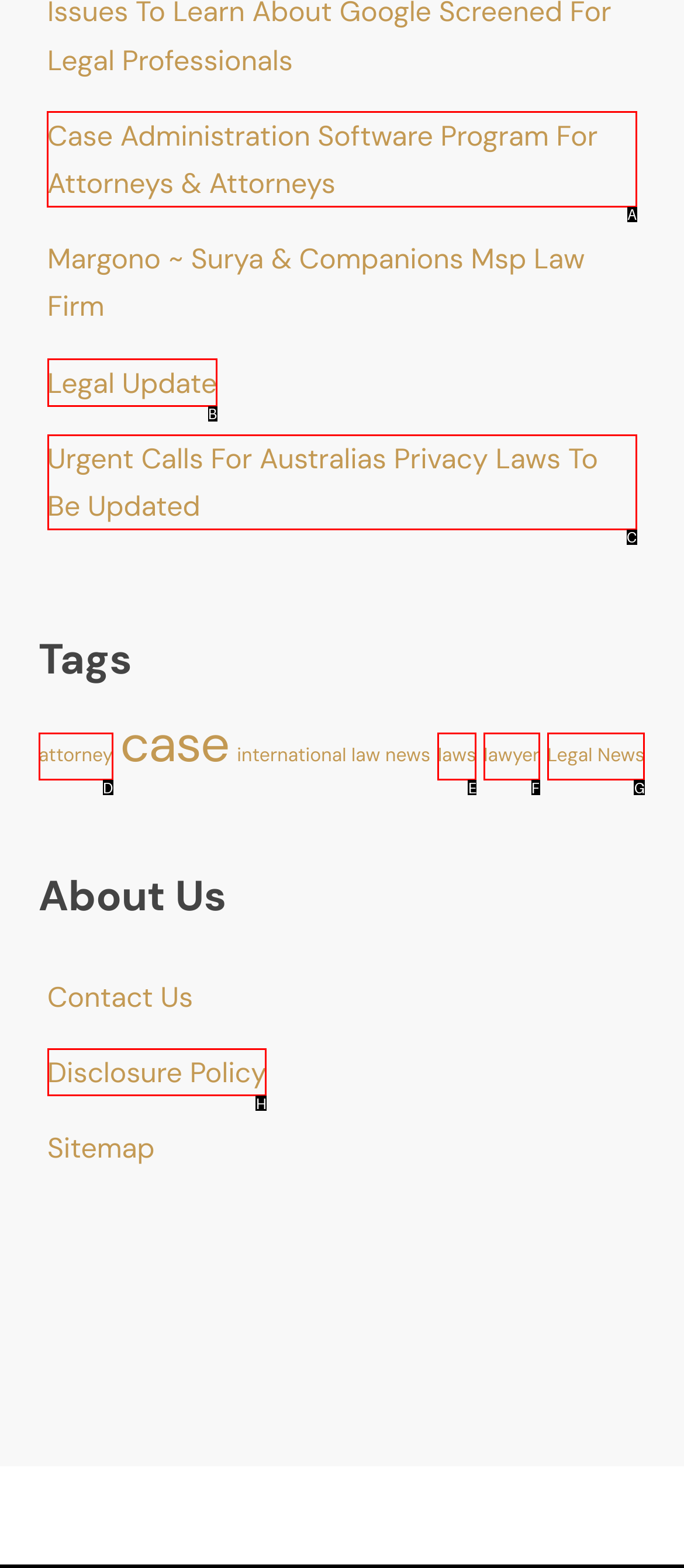Choose the letter of the UI element necessary for this task: Visit Video Display Corporation News Room
Answer with the correct letter.

None